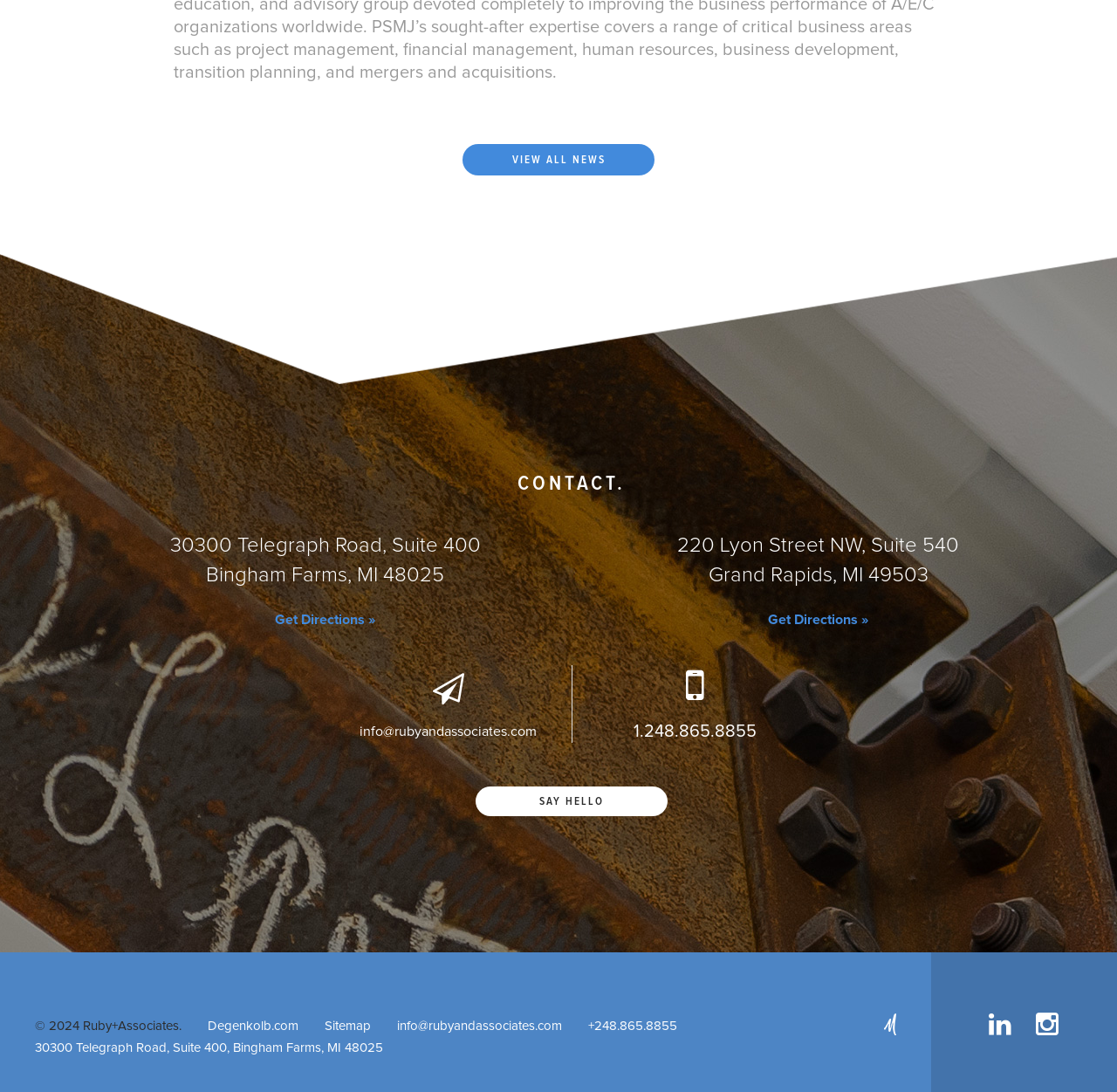How many social media links are there?
Using the details shown in the screenshot, provide a comprehensive answer to the question.

I counted the number of social media links listed at the bottom of the webpage, which are  and , representing two different social media platforms.